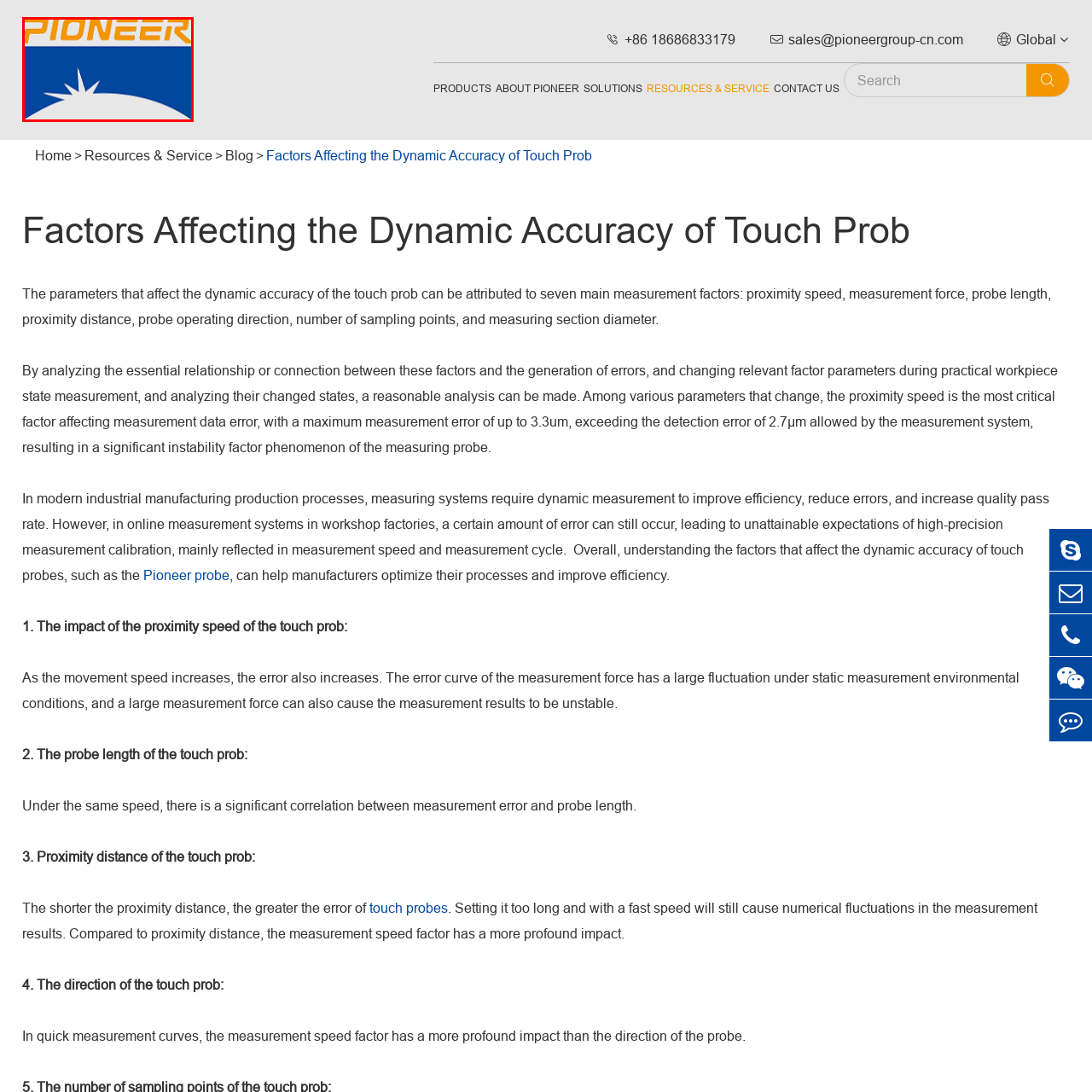Explain in detail what is happening in the image that is surrounded by the red box.

The image features the logo of Harbin Pioneer M&E Technical Development Co., Ltd., prominently displaying the word "PIONEER" in bold, striking orange letters atop a blue background. The logo is designed with a stylized graphic that includes a white arc, symbolizing innovation and forward-thinking, complemented by a sharp, star-like feature emanating from the arc, suggesting a sense of dynamism and energy. This branding represents the company's commitment to delivering advanced technology solutions in mechanical and engineering developments.